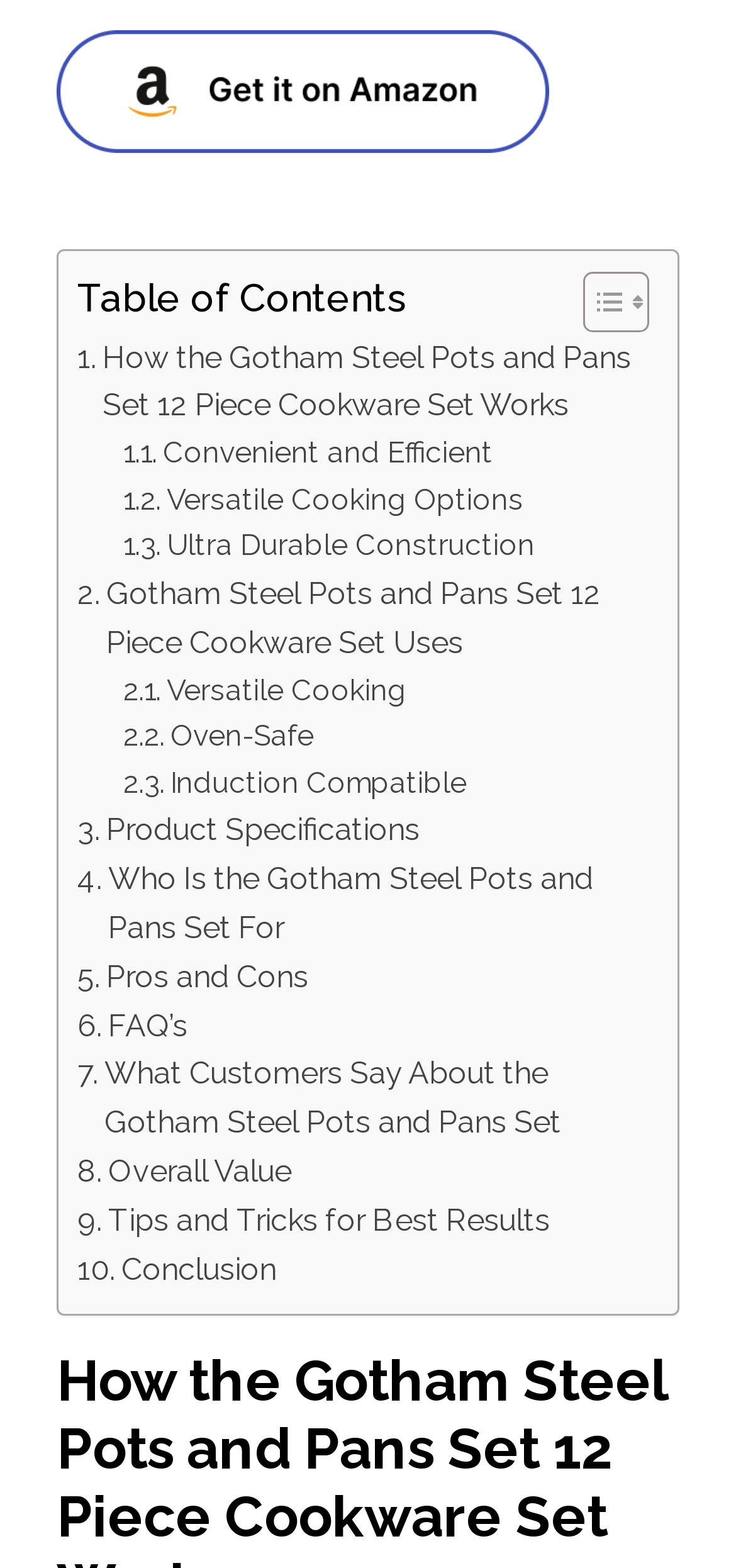Calculate the bounding box coordinates for the UI element based on the following description: "Pros and Cons". Ensure the coordinates are four float numbers between 0 and 1, i.e., [left, top, right, bottom].

[0.105, 0.608, 0.419, 0.639]